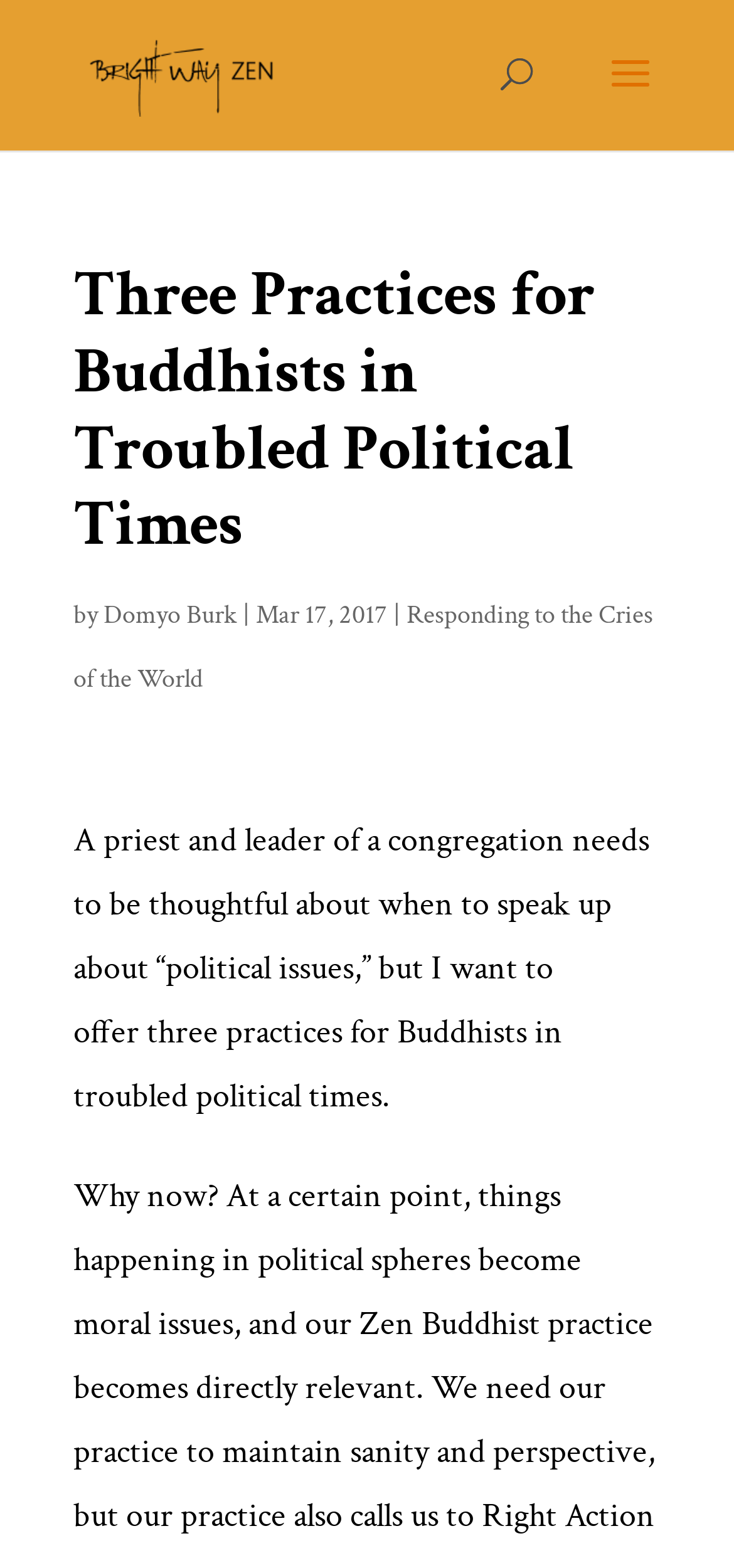Reply to the question with a single word or phrase:
What is the name of the website?

Bright Way Zen